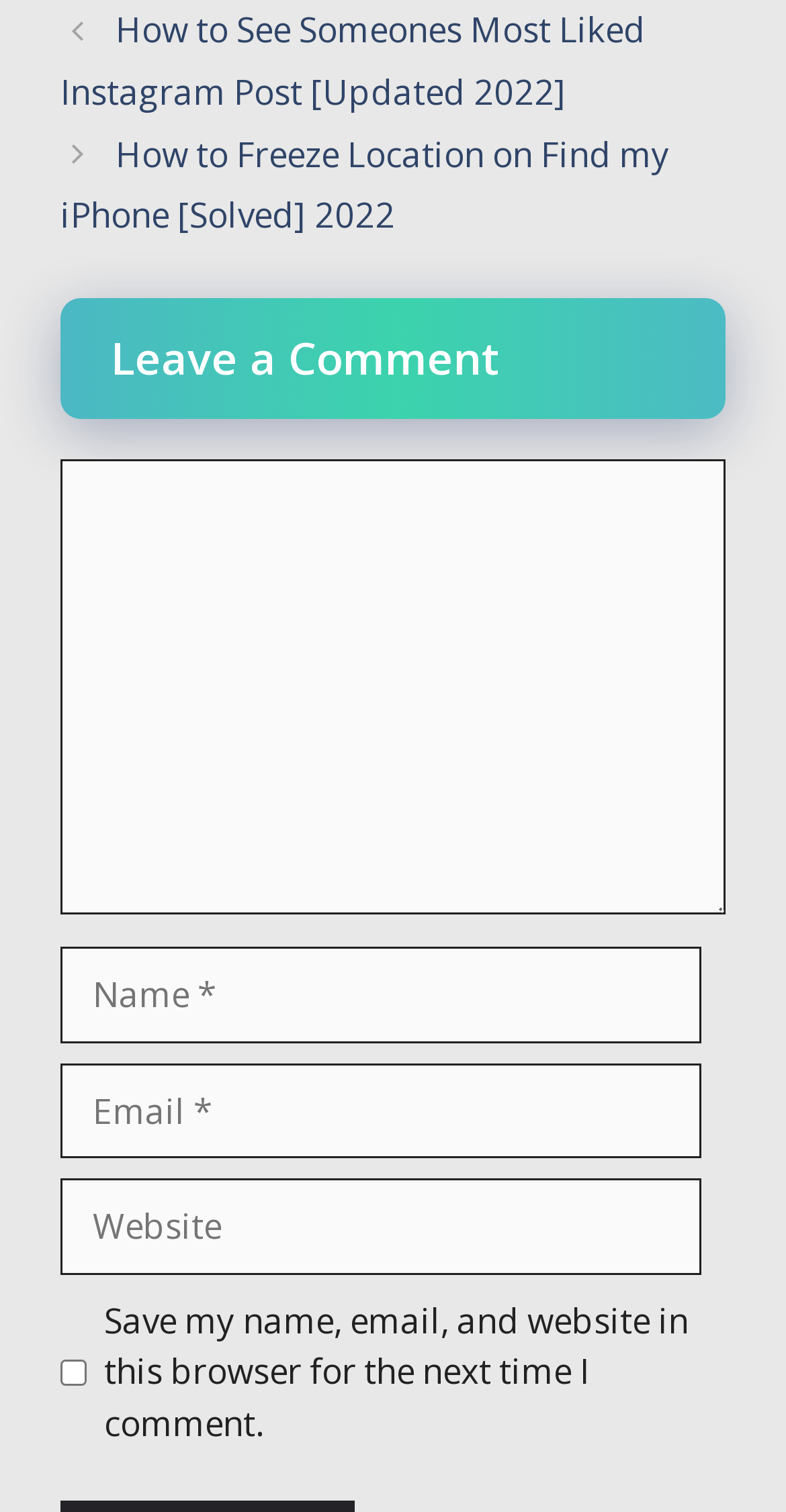Predict the bounding box of the UI element based on the description: "Handyman Support". The coordinates should be four float numbers between 0 and 1, formatted as [left, top, right, bottom].

None